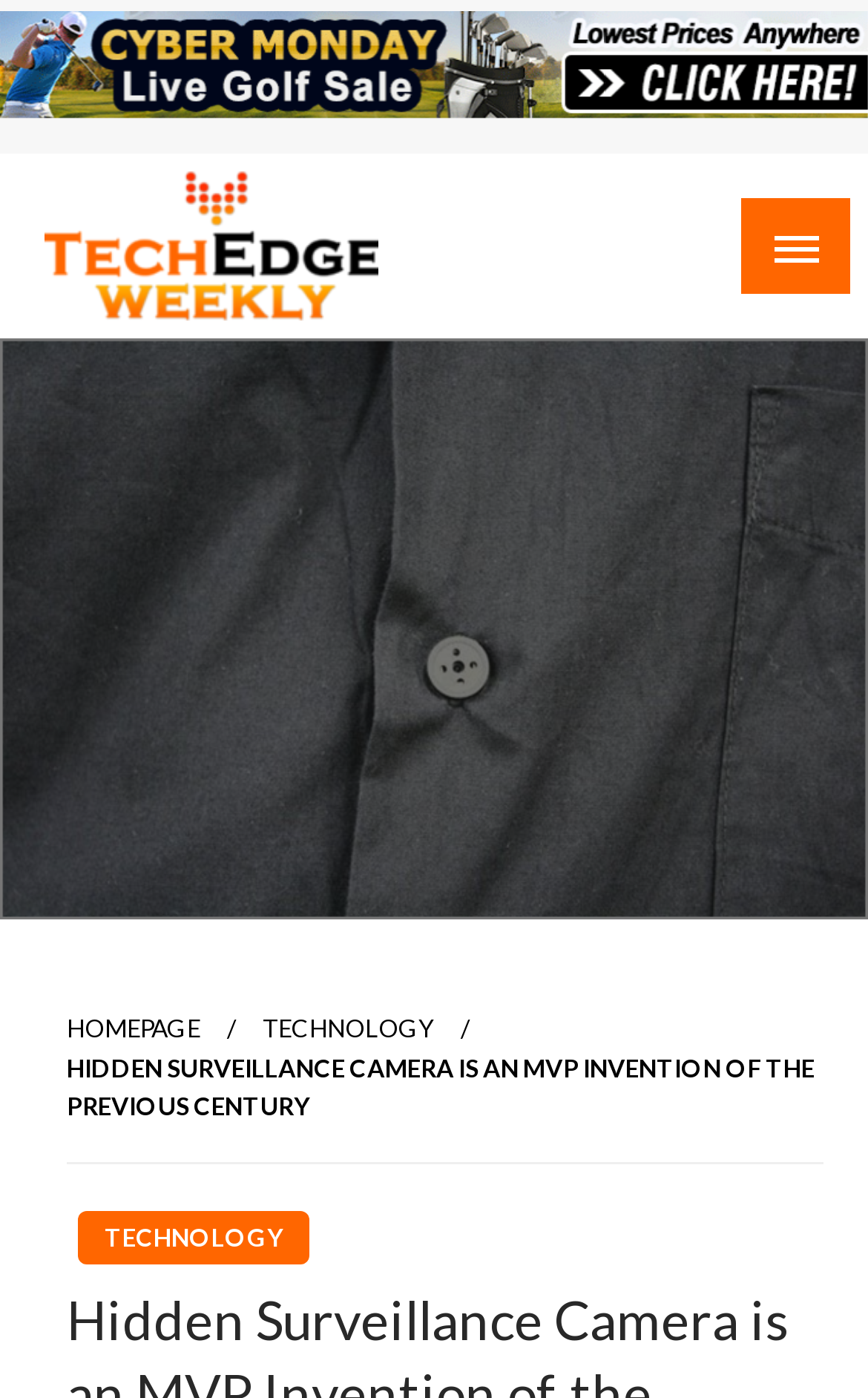What is the category of the current article?
Please answer the question with as much detail as possible using the screenshot.

I found the answer by examining the navigation links at the top of the webpage. One of the links is 'TECHNOLOGY', which is highlighted, indicating that the current article belongs to this category.